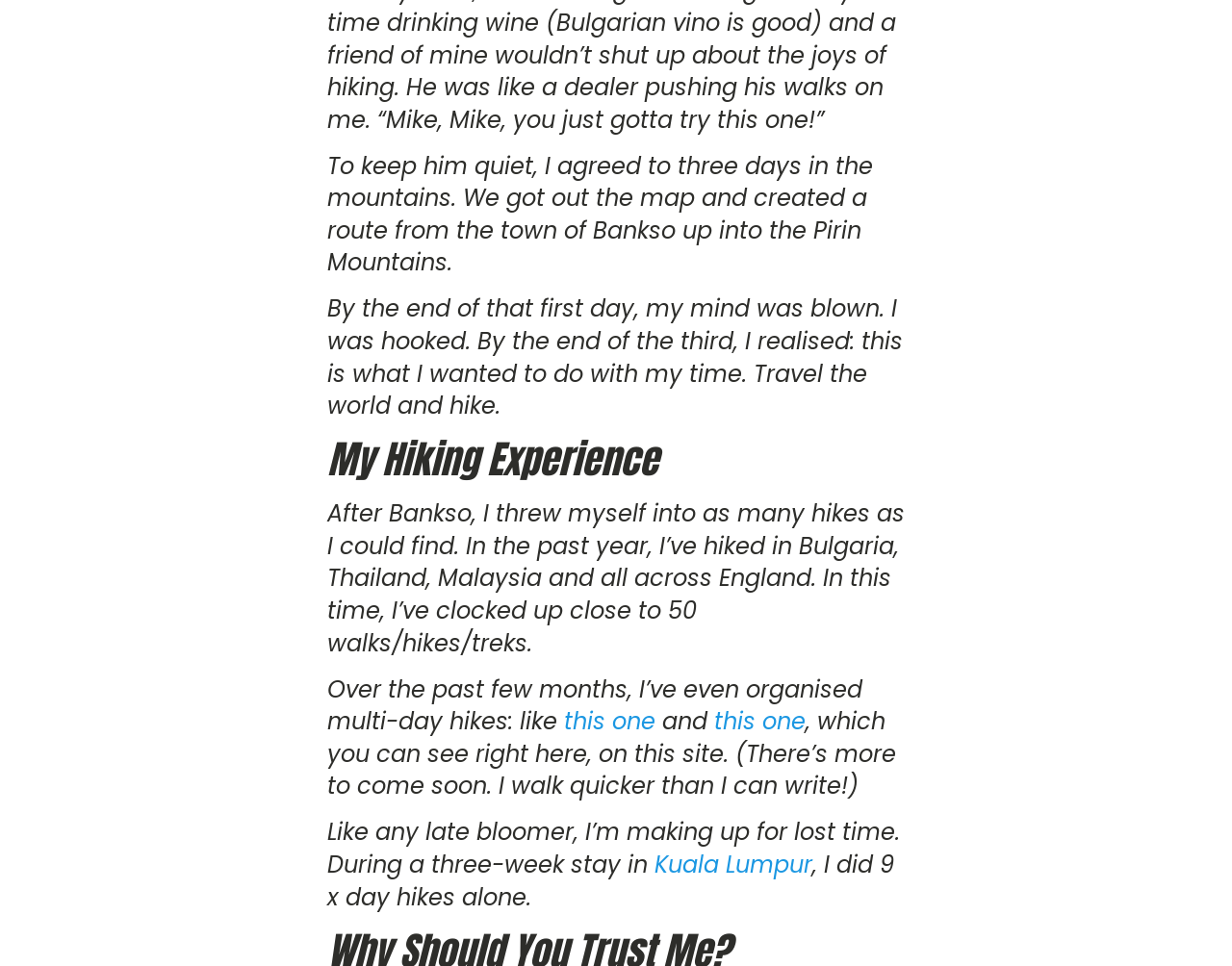What is the author's hiking experience?
Refer to the image and provide a detailed answer to the question.

Based on the text, the author started hiking in the Pirin Mountains and got hooked. After that, the author hiked in various countries including Bulgaria, Thailand, Malaysia, and England, and even organized multi-day hikes.